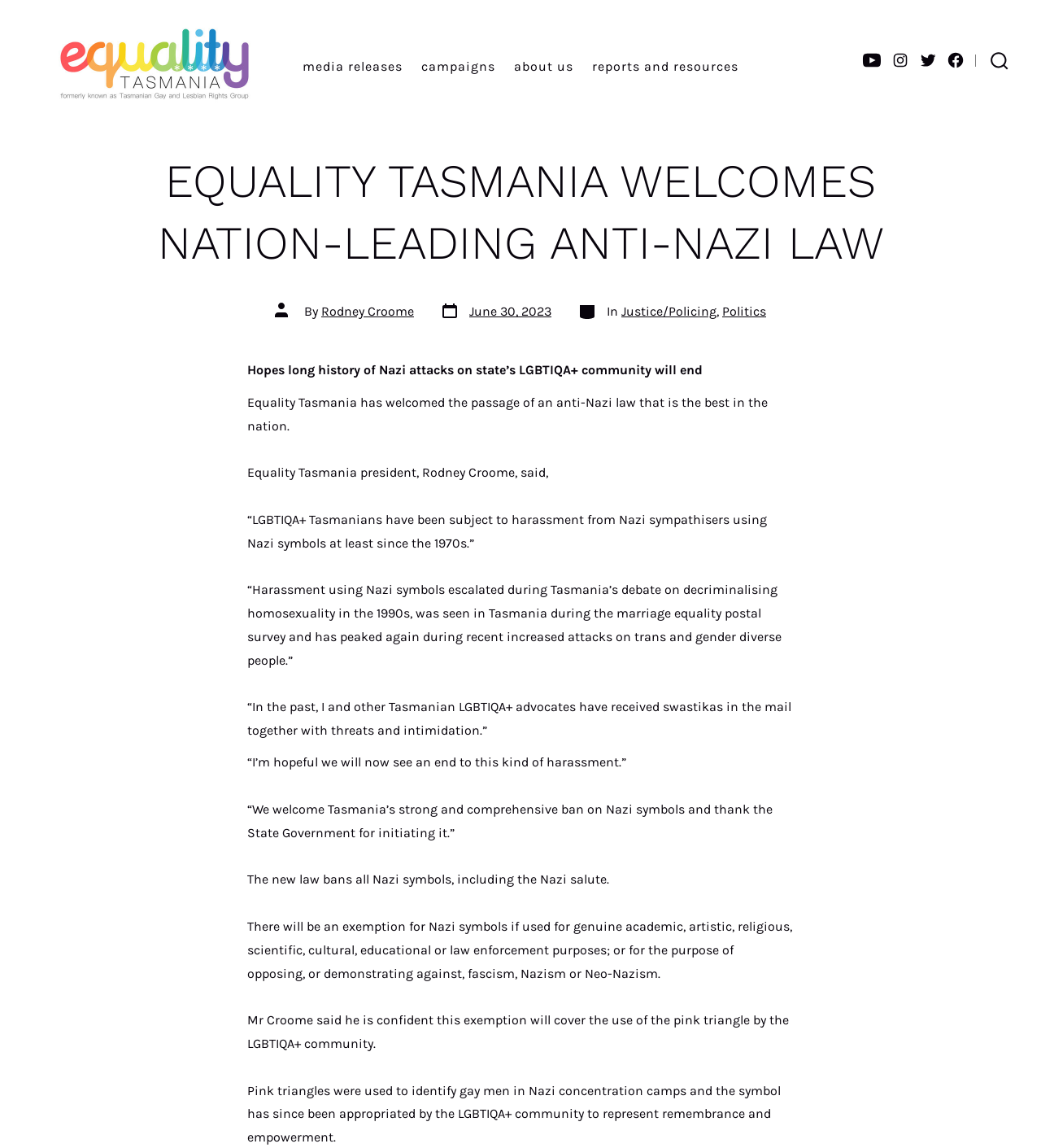Specify the bounding box coordinates of the area to click in order to follow the given instruction: "Open Facebook in a new tab."

[0.906, 0.042, 0.93, 0.063]